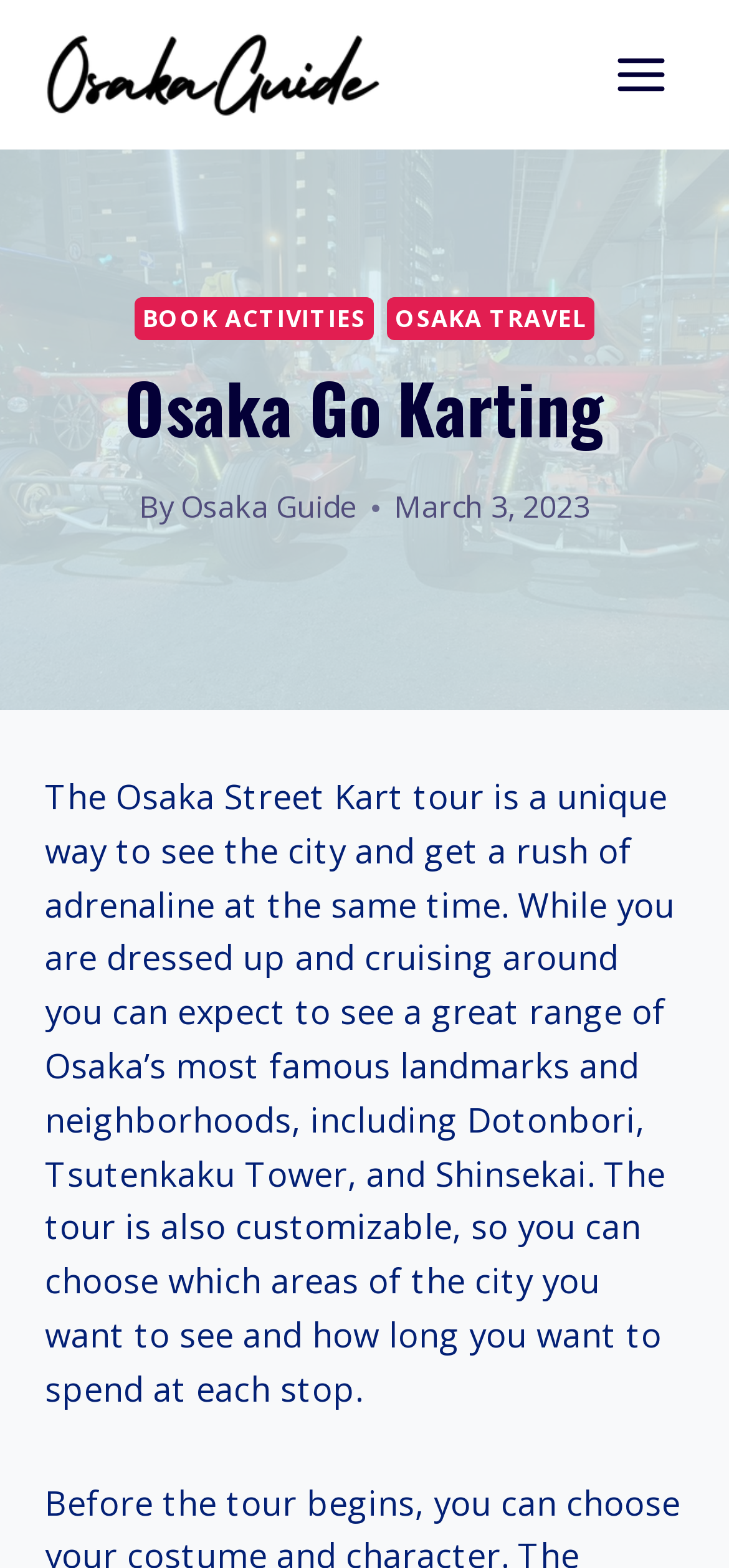Analyze the image and deliver a detailed answer to the question: What is the name of the neighborhood mentioned in the article?

I found the answer by reading the StaticText element that describes the Osaka Street Kart tour, which mentions 'Dotonbori' as one of the landmarks that can be seen during the tour.